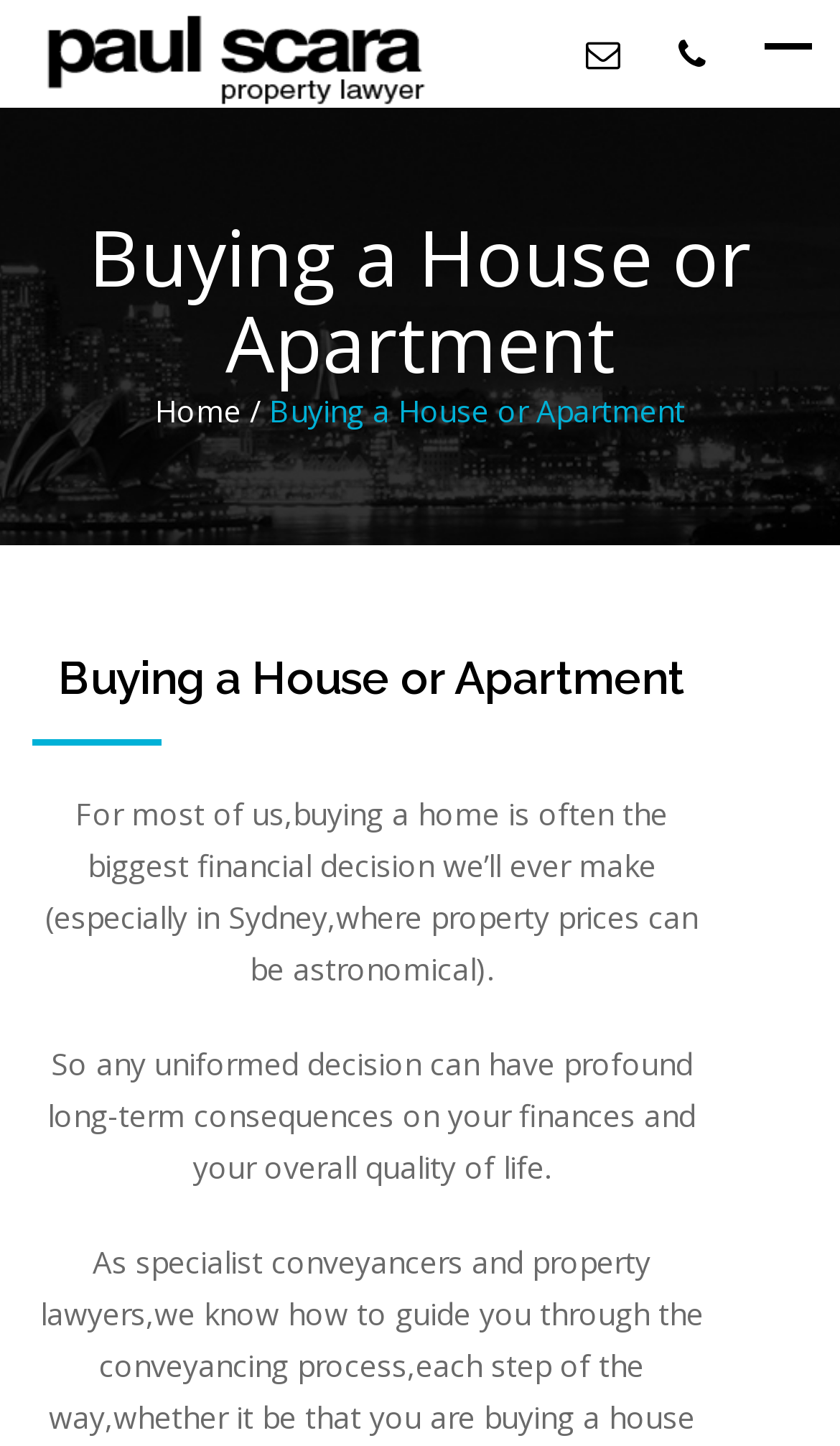What is the purpose of the webpage?
Based on the image, answer the question with as much detail as possible.

Based on the content and structure of the webpage, it appears that the purpose is to assist individuals in buying a home, possibly by providing guidance, resources, or services related to the process.